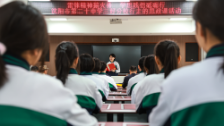Elaborate on the details you observe in the image.

In a classroom setting, students in matching academic attire attentively face a teacher who stands at the front, engaged in presenting lesson material. The walls are adorned with educational posters, and overhead, a banner showcases a motivational slogan in bold characters. The classroom's arrangement fosters a focused learning environment, with each student’s posture reflecting their engagement in the lesson. The scene highlights the importance of education and collaboration in fostering knowledge among students, embodying a collective commitment to learning.